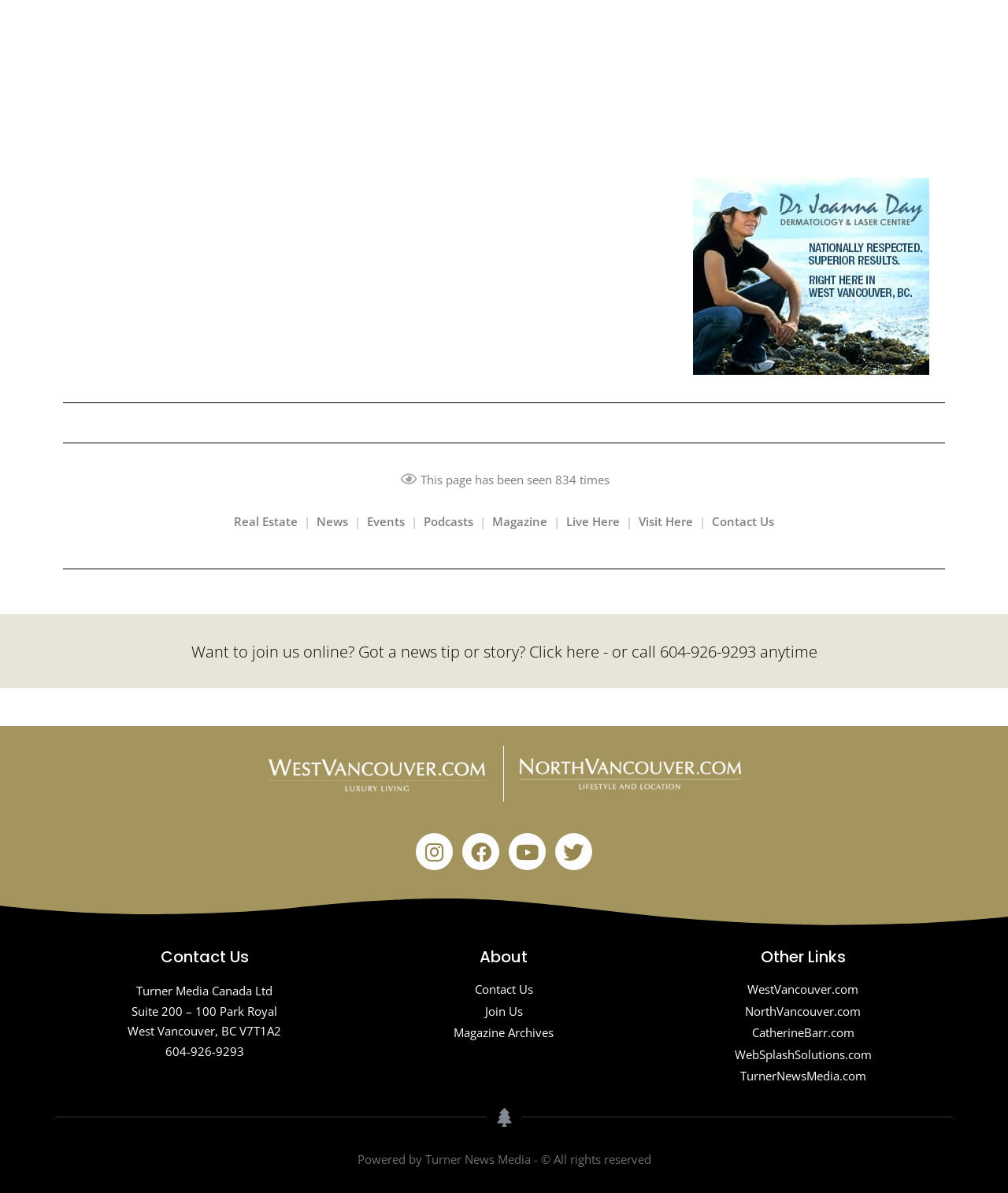What is the company name of the website owner?
Analyze the image and deliver a detailed answer to the question.

I found the company name by looking at the footer section of the webpage, which contains the contact information and company details.